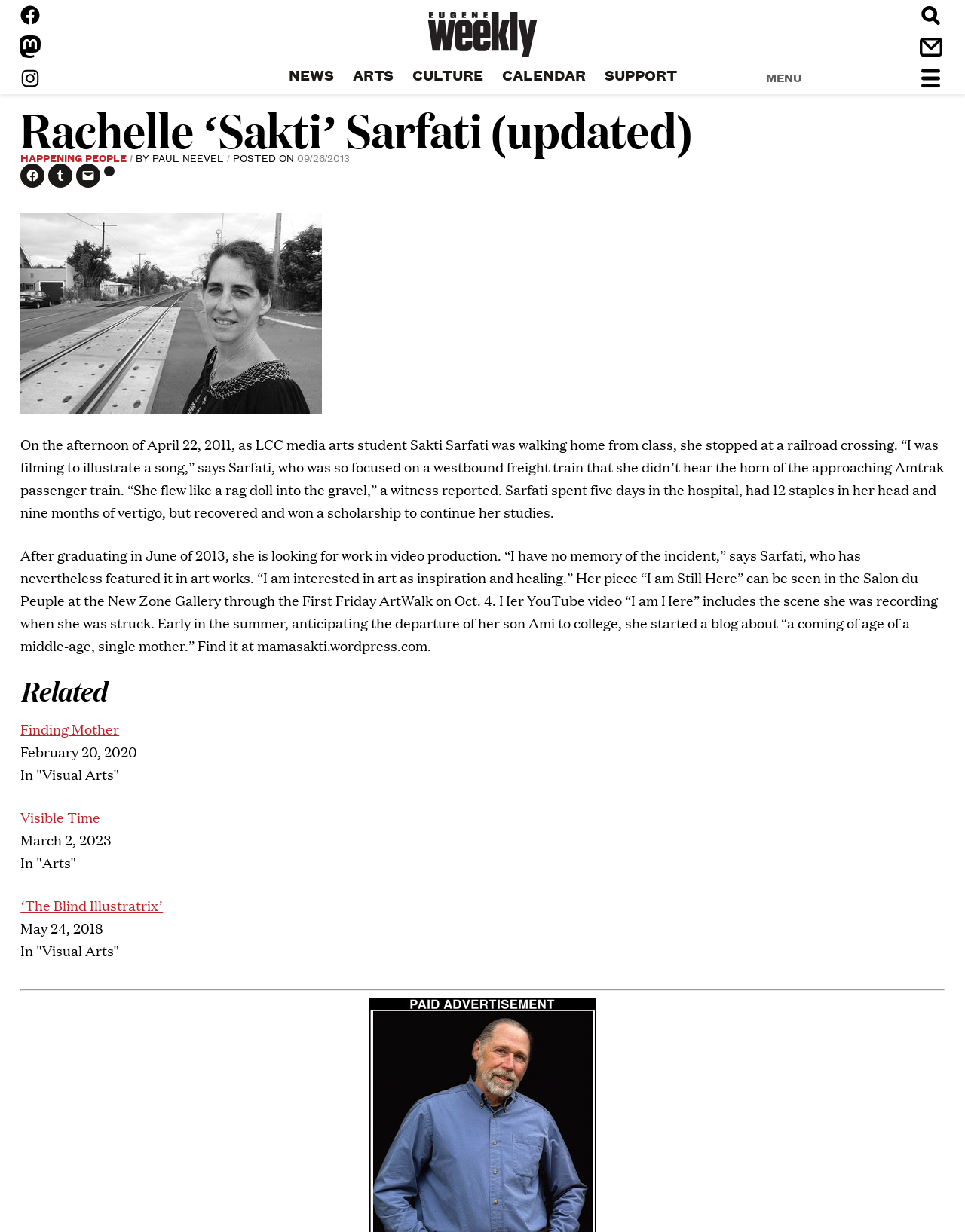Determine the coordinates of the bounding box for the clickable area needed to execute this instruction: "Click on NEWS".

[0.289, 0.053, 0.355, 0.069]